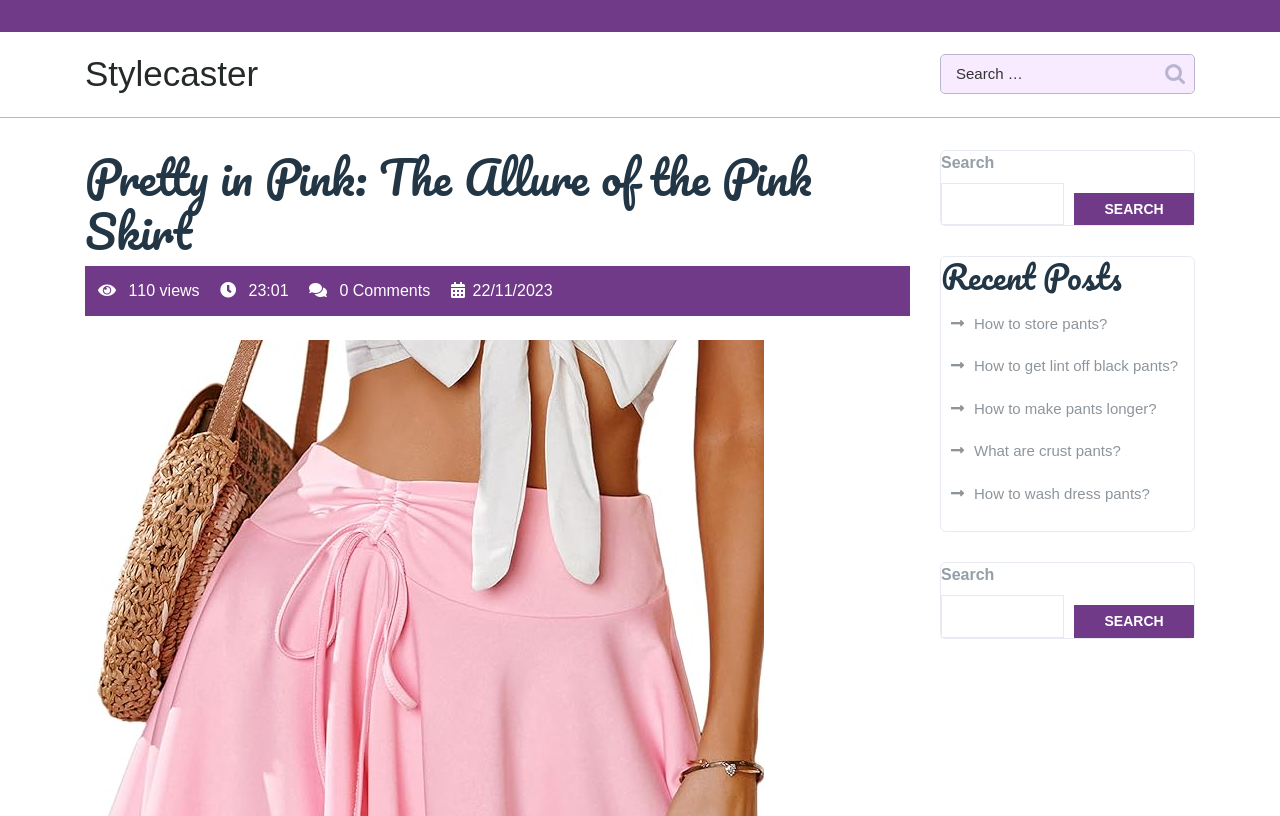Could you indicate the bounding box coordinates of the region to click in order to complete this instruction: "Search for something".

[0.735, 0.068, 0.933, 0.114]